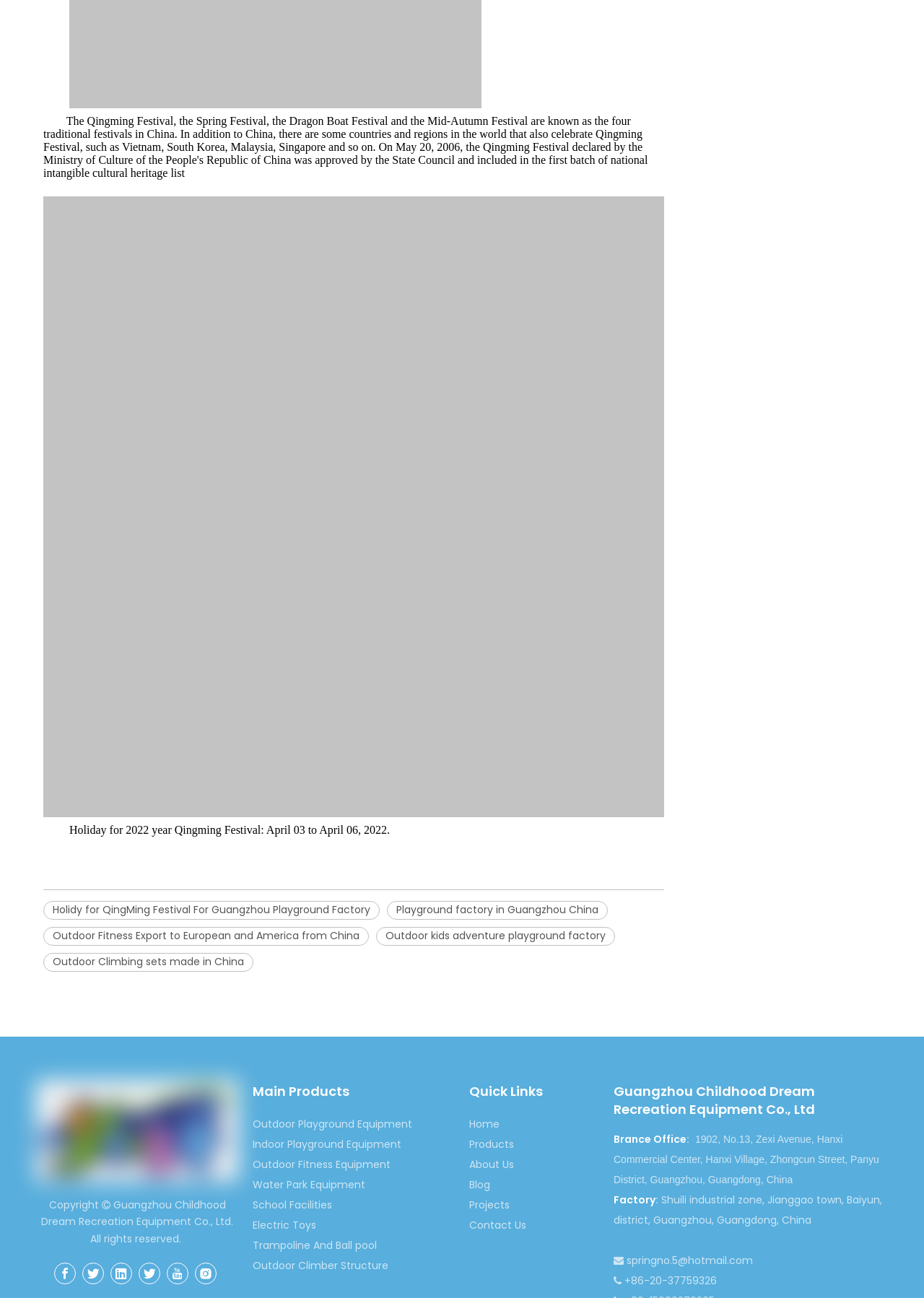Using the details in the image, give a detailed response to the question below:
What type of products does the company offer?

I inferred this by looking at the links and headings on the webpage, which mention 'Outdoor Playground Equipment', 'Indoor Playground Equipment', and other related products. This suggests that the company specializes in playground equipment.